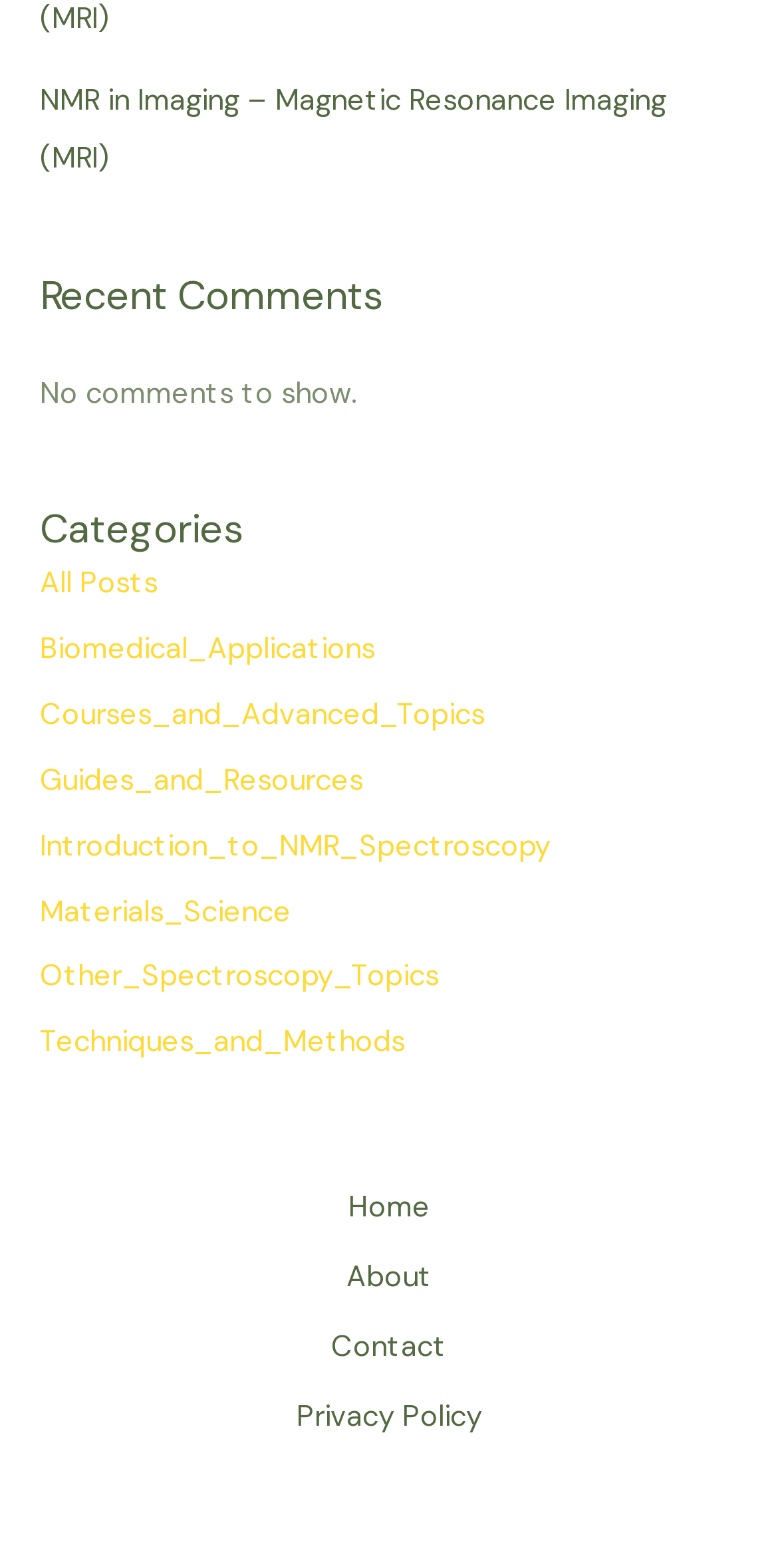Answer the question using only a single word or phrase: 
How many complementary elements are on the webpage?

2